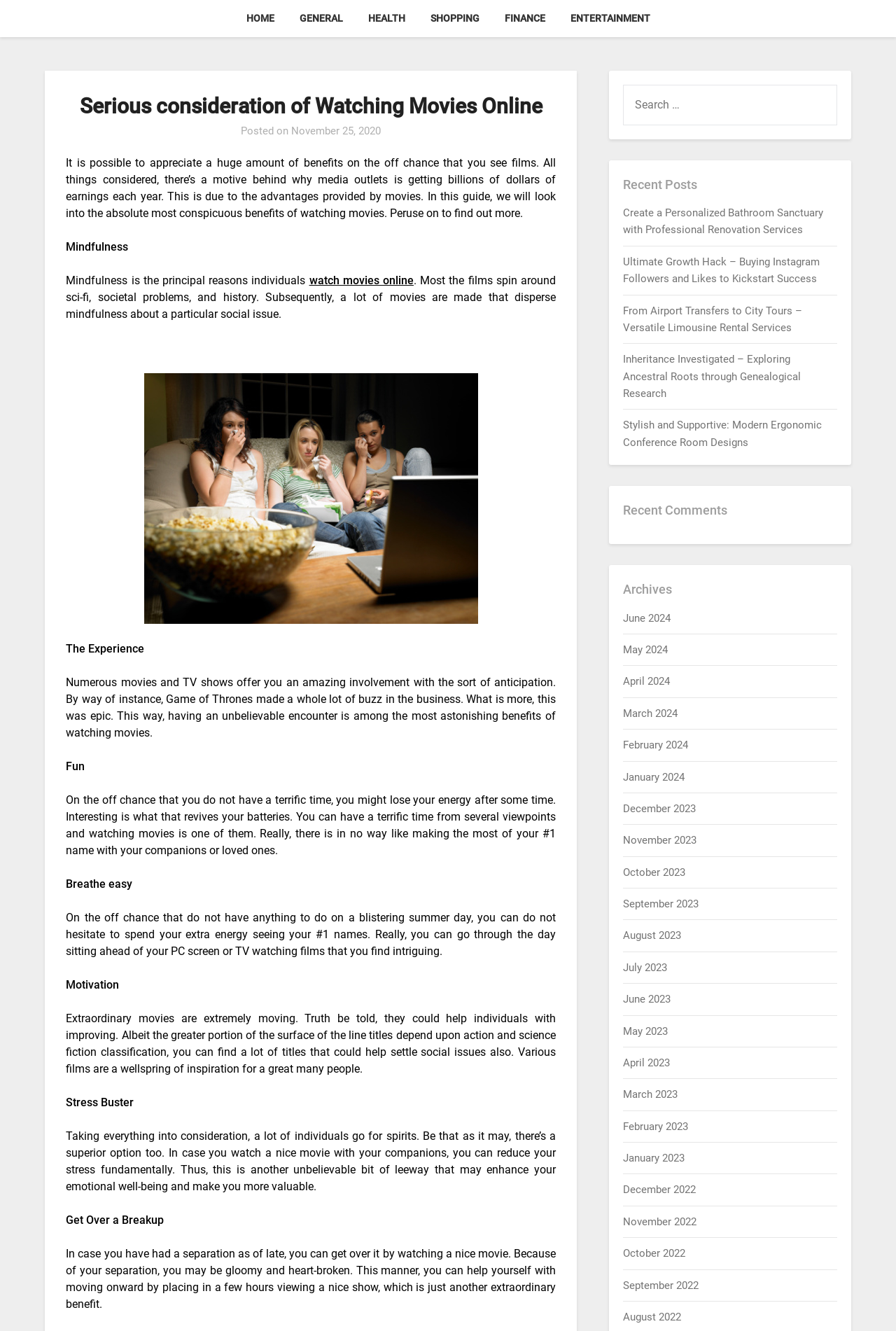Highlight the bounding box coordinates of the element you need to click to perform the following instruction: "Read the 'Recent Posts' section."

[0.696, 0.131, 0.79, 0.146]